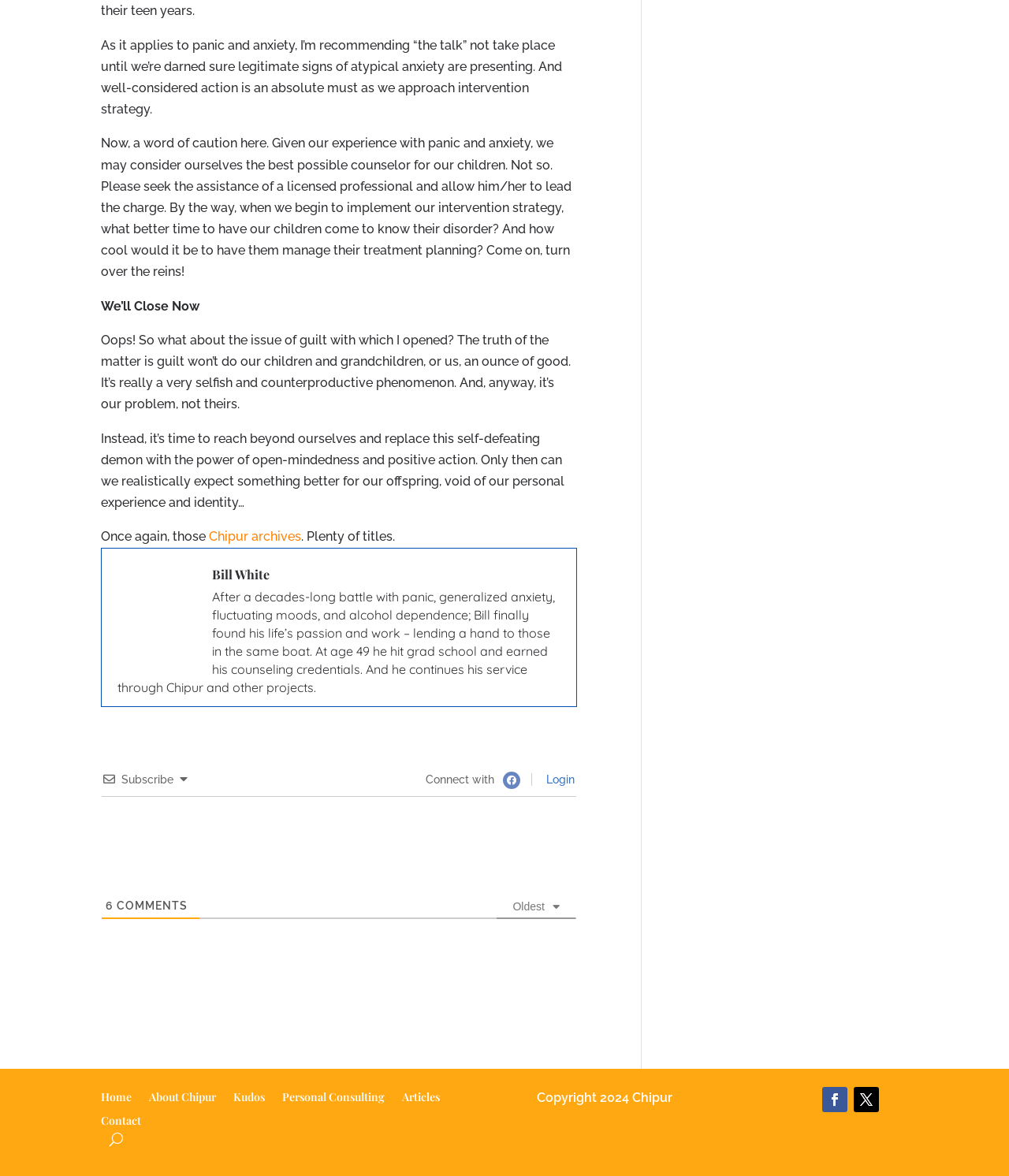Can you find the bounding box coordinates for the UI element given this description: "Chipur archives"? Provide the coordinates as four float numbers between 0 and 1: [left, top, right, bottom].

[0.207, 0.45, 0.298, 0.463]